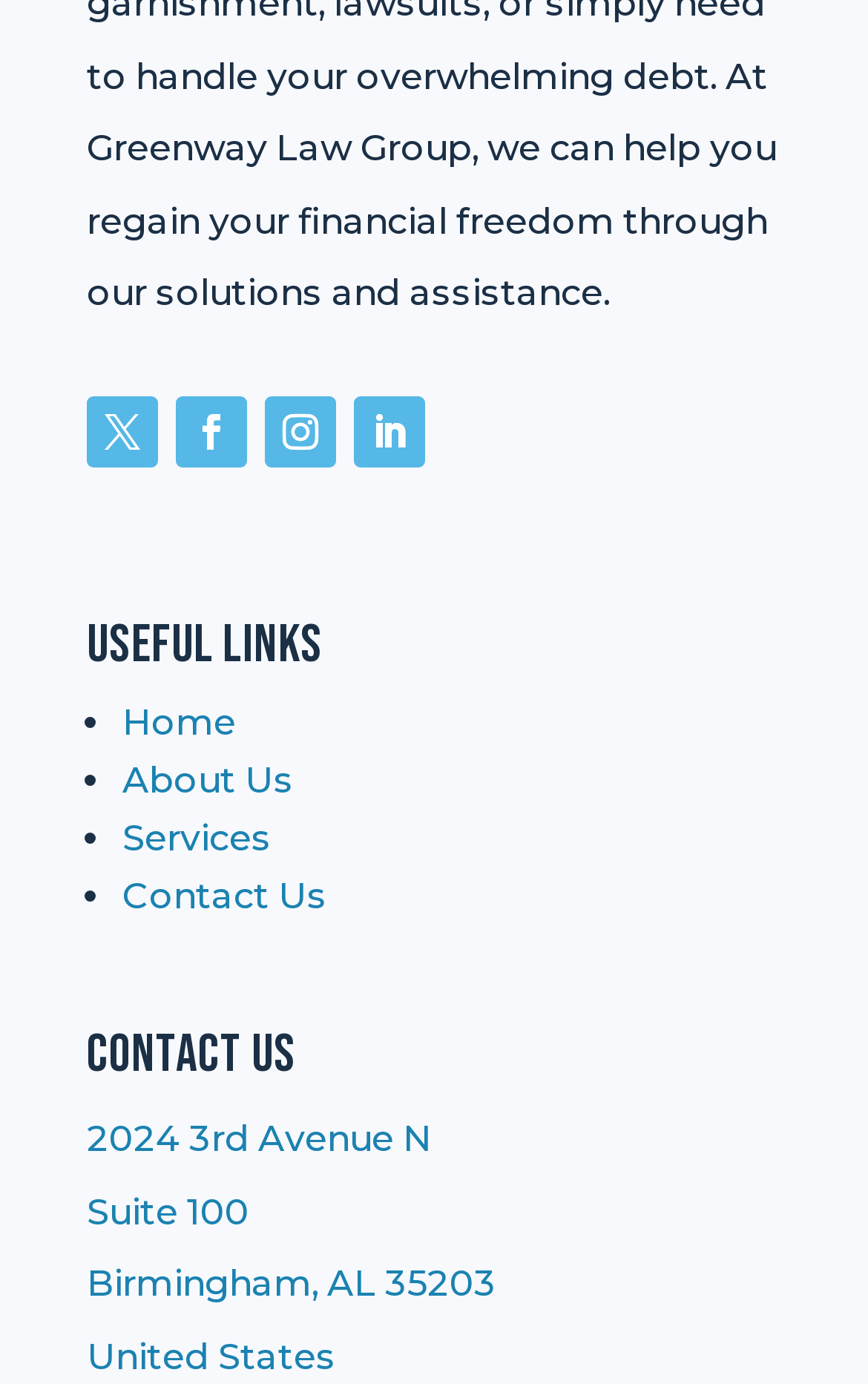How many links are there in the useful links section?
Analyze the image and deliver a detailed answer to the question.

I counted the number of link elements under the 'Useful Links' heading and found four of them, which are 'Home', 'About Us', 'Services', and 'Contact Us'.